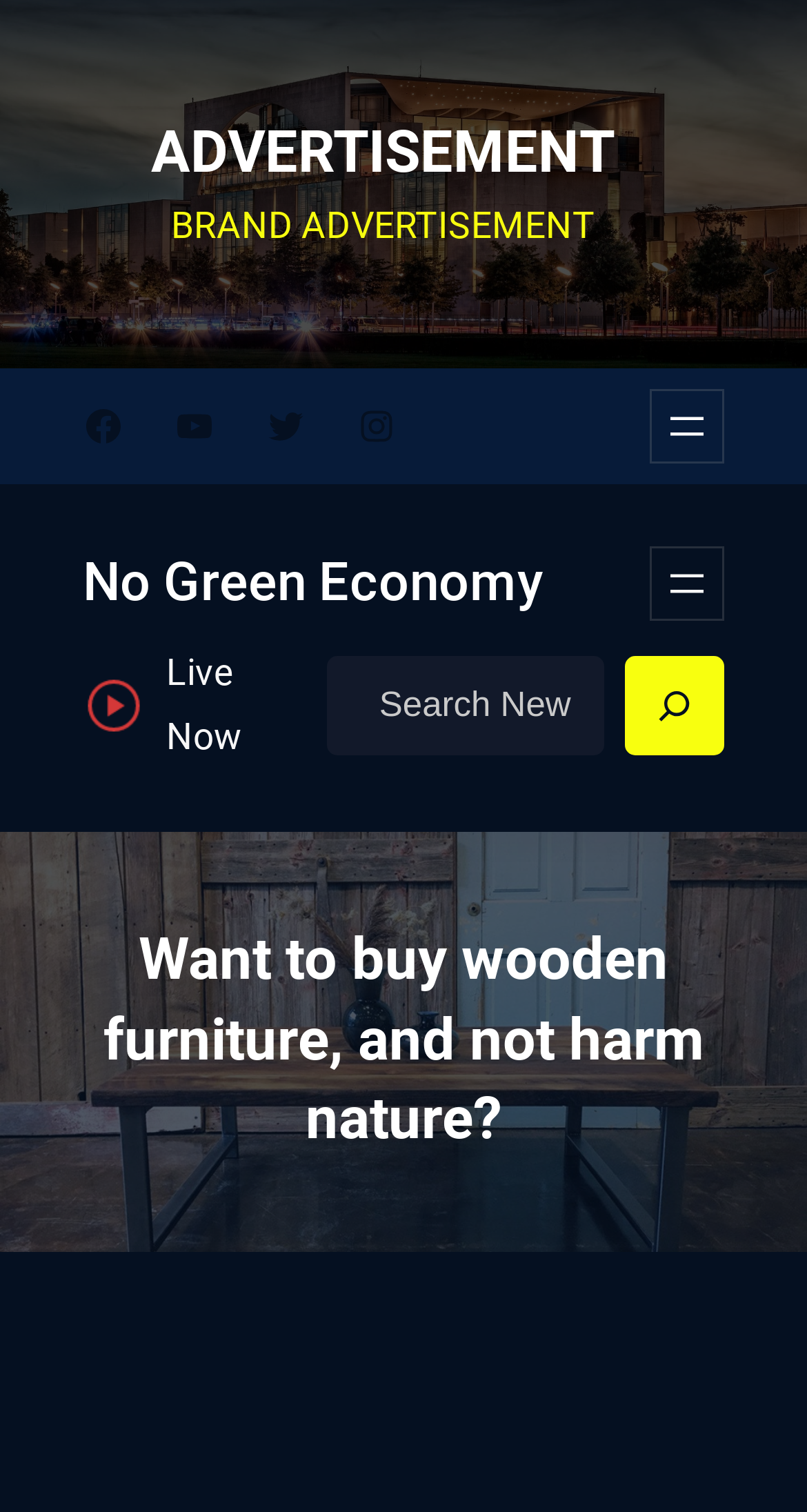How many social media links are available?
From the image, respond using a single word or phrase.

4